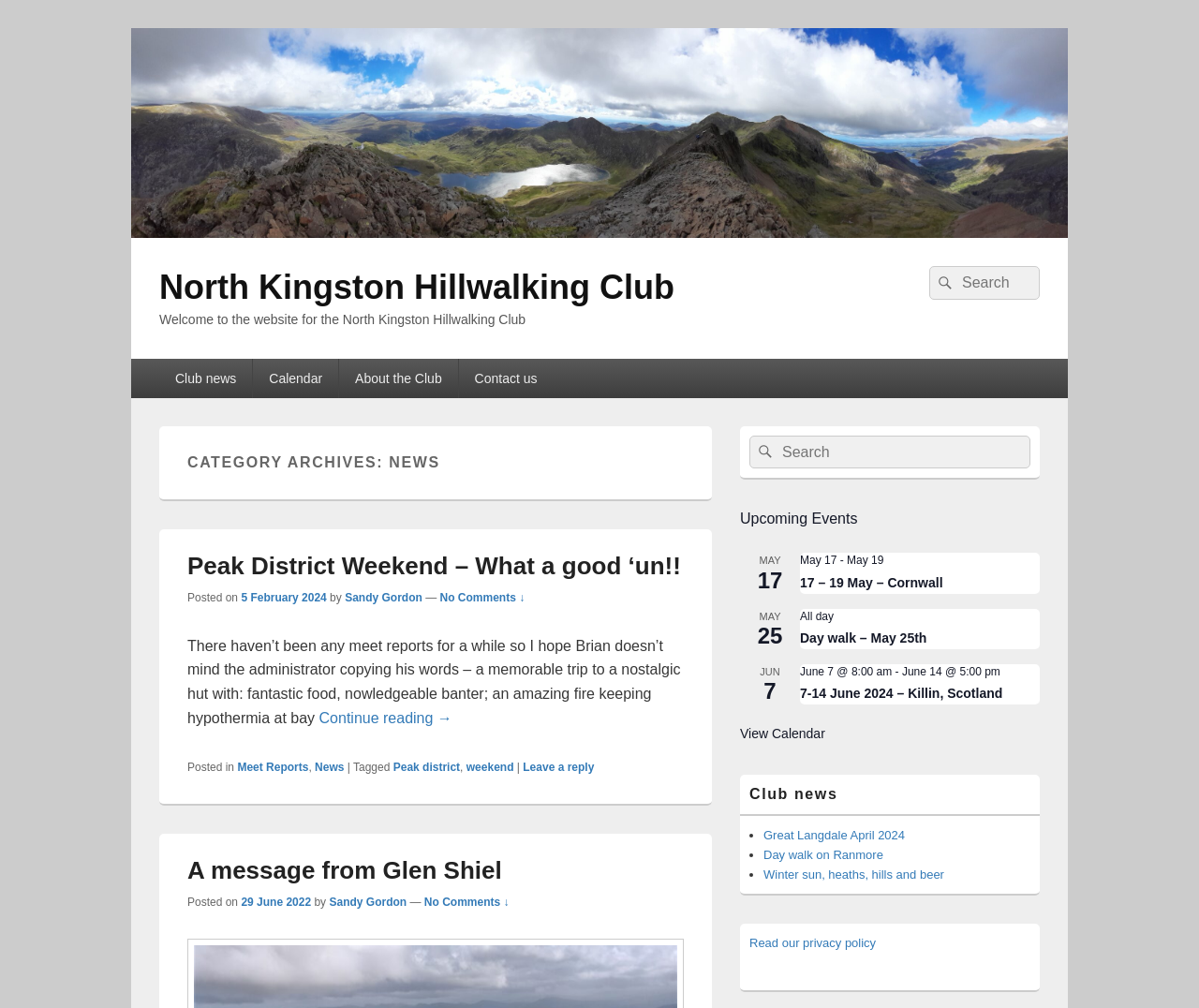Give the bounding box coordinates for the element described by: "Read our privacy policy".

[0.625, 0.929, 0.731, 0.943]